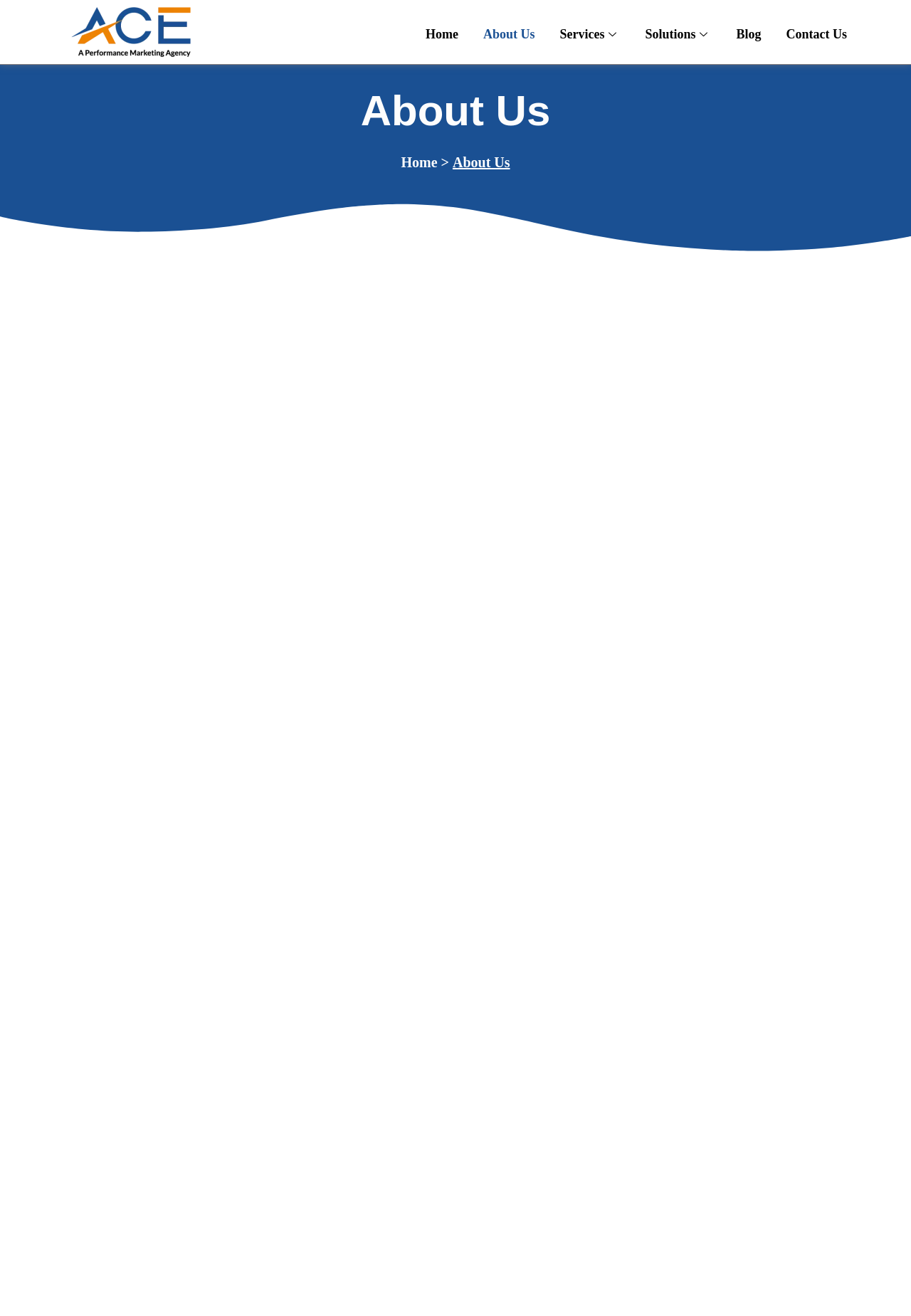Give a succinct answer to this question in a single word or phrase: 
What is the first service listed?

Discoverability Audit